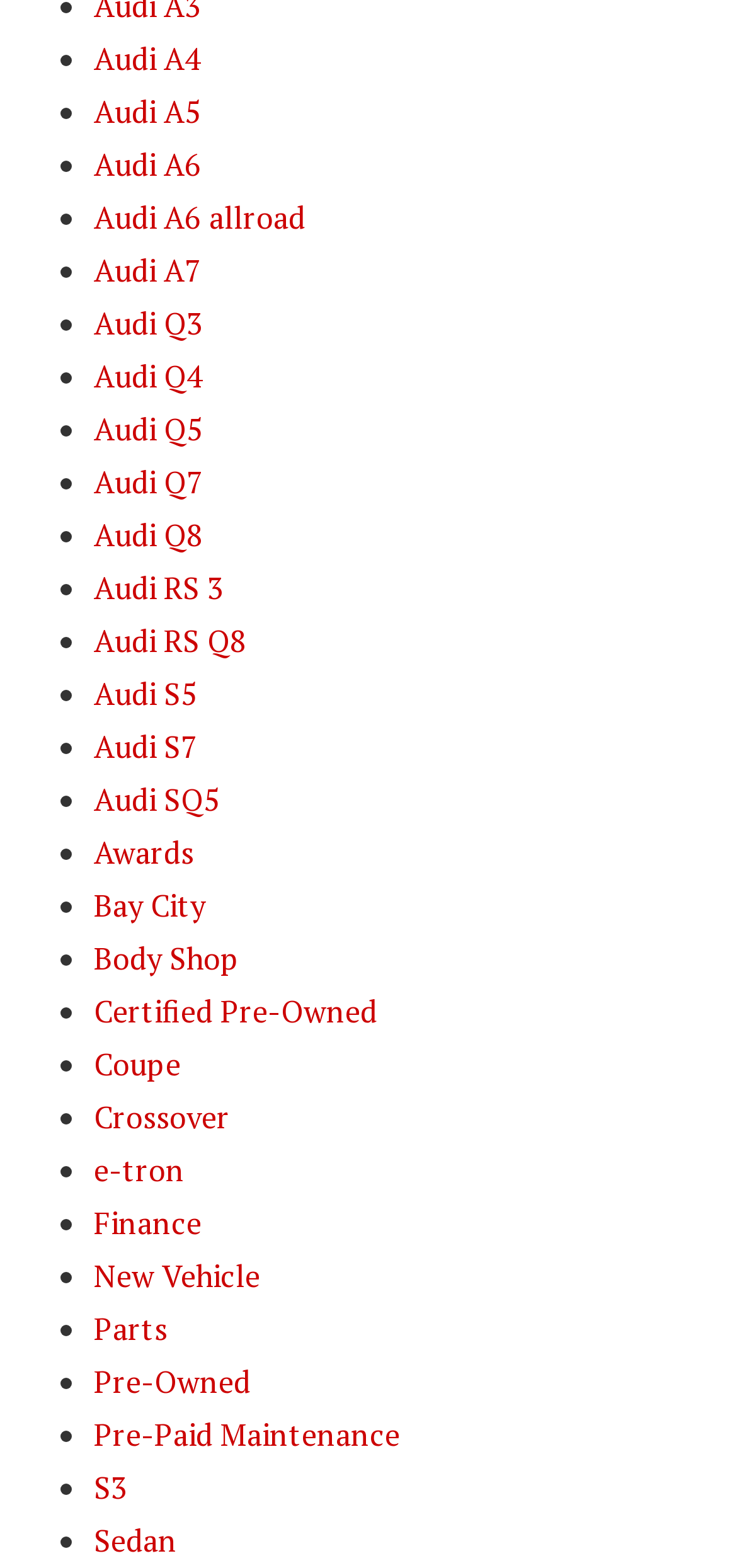Answer this question using a single word or a brief phrase:
How many Audi models are listed?

24